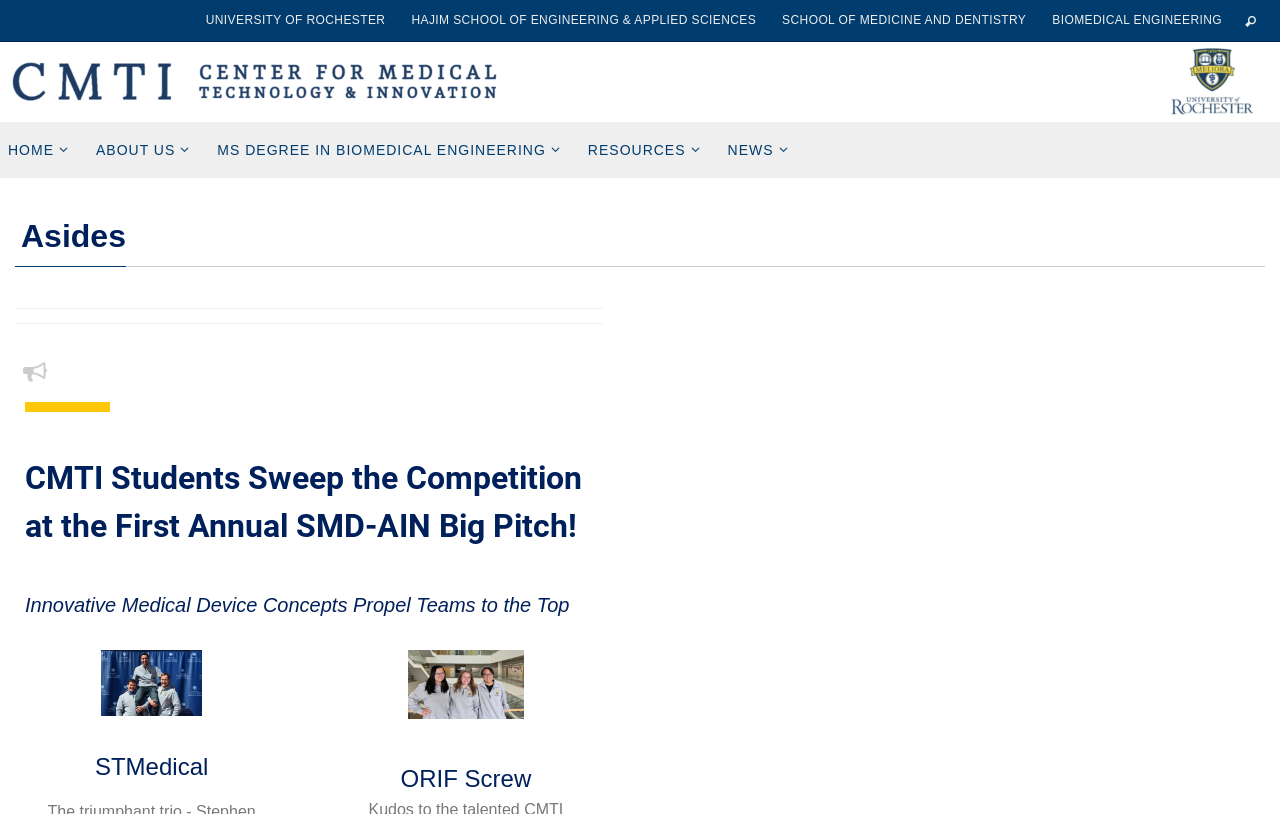Find the bounding box coordinates for the element described here: "University of Rochester".

[0.153, 0.009, 0.309, 0.041]